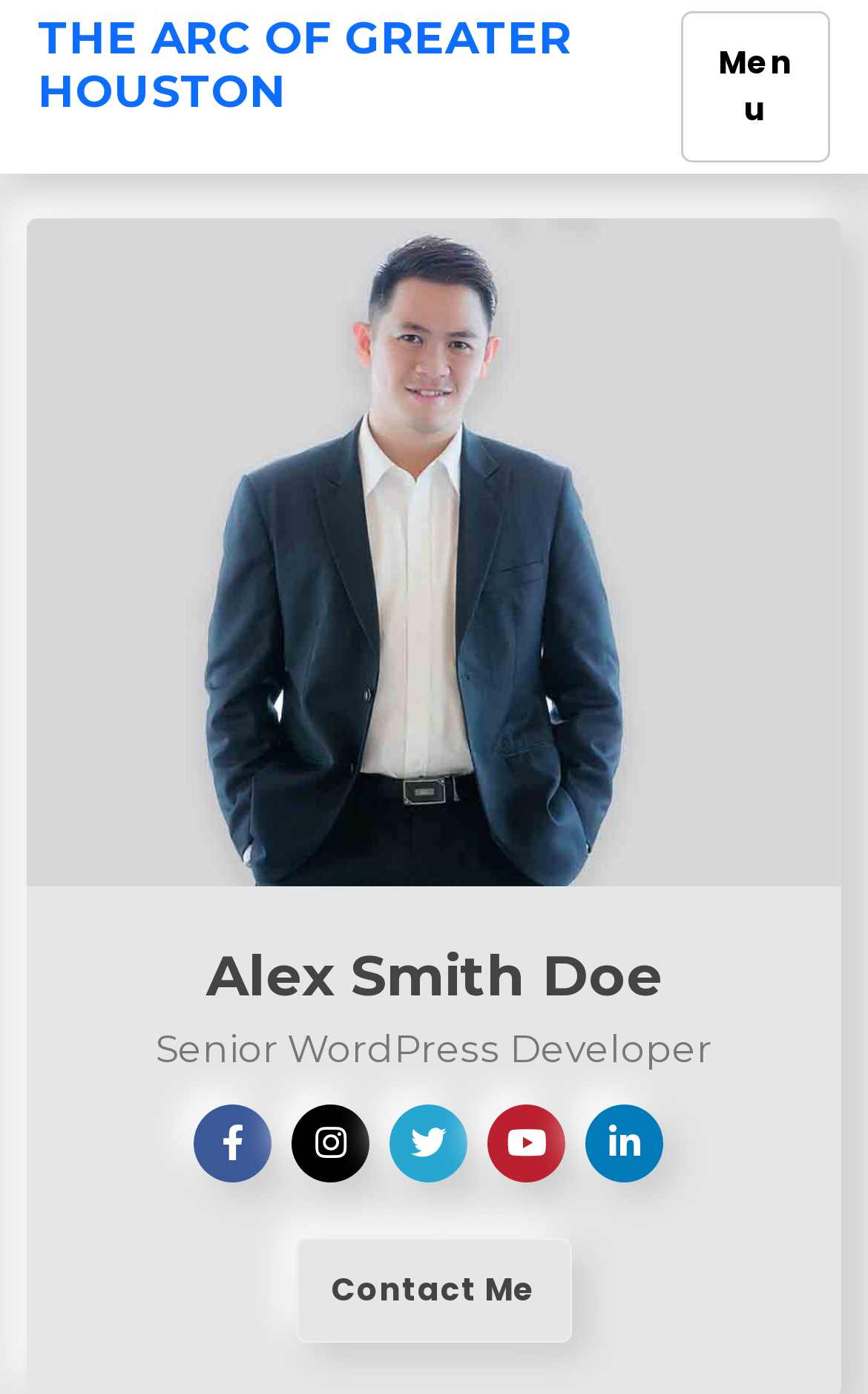Give a detailed overview of the webpage's appearance and contents.

The webpage is about The Arc of Greater Houston, with a prominent heading displaying the organization's name at the top left corner of the page. To the right of the heading is a button labeled "Menu". Below the heading and button, there is a link to "Skip to content" at the top left edge of the page.

A large profile image takes up most of the page, spanning from the top left to the bottom right. On top of the profile image, there are two headings, one displaying the name "Alex Smith Doe" and the other displaying the title "Senior WordPress Developer", both positioned near the top center of the page.

At the bottom center of the page, there are five social media links, represented by icons, arranged horizontally. Below these icons, there is a link labeled "Contact Me" at the bottom center of the page.